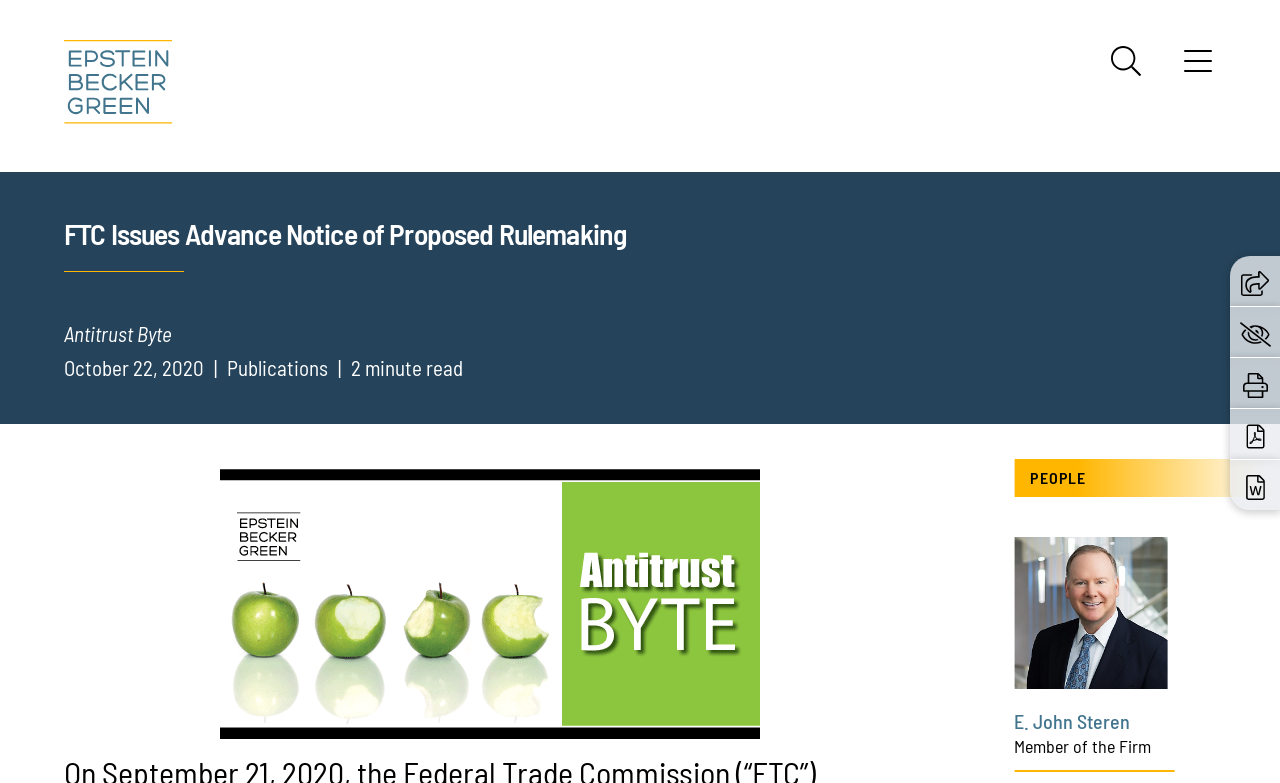Provide your answer to the question using just one word or phrase: How many ways can I share the article?

4 ways